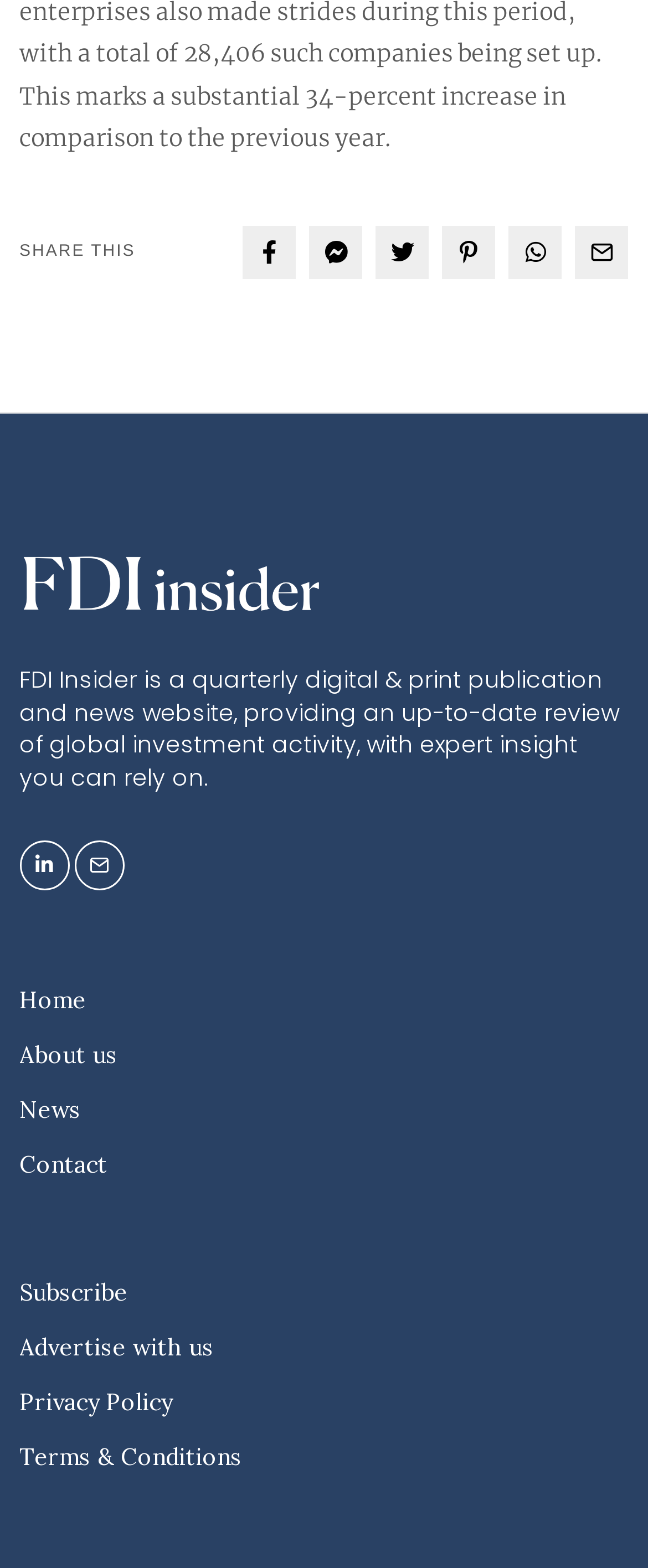Respond to the following question using a concise word or phrase: 
What is the icon before the 'SHARE THIS' text?

uf39e